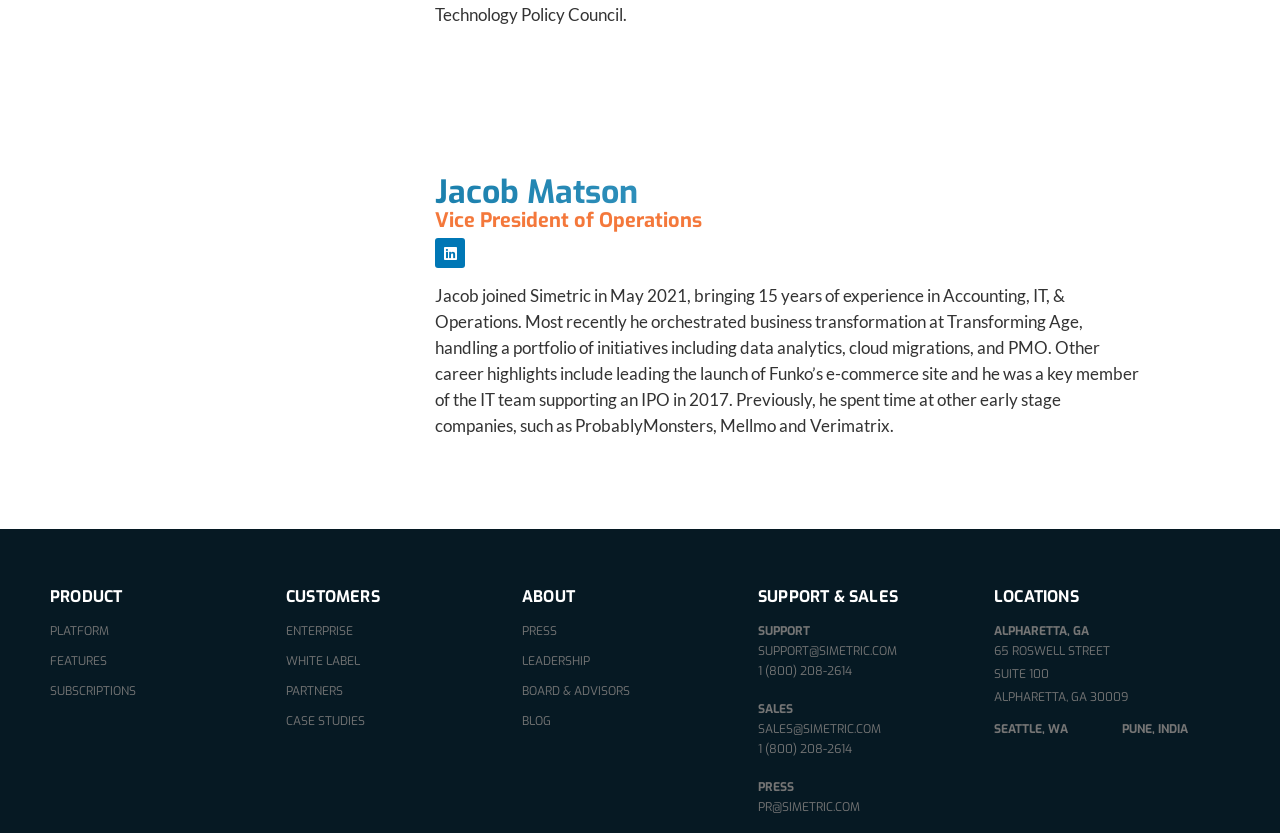Please specify the bounding box coordinates of the clickable section necessary to execute the following command: "Find resources about the UN's work".

None